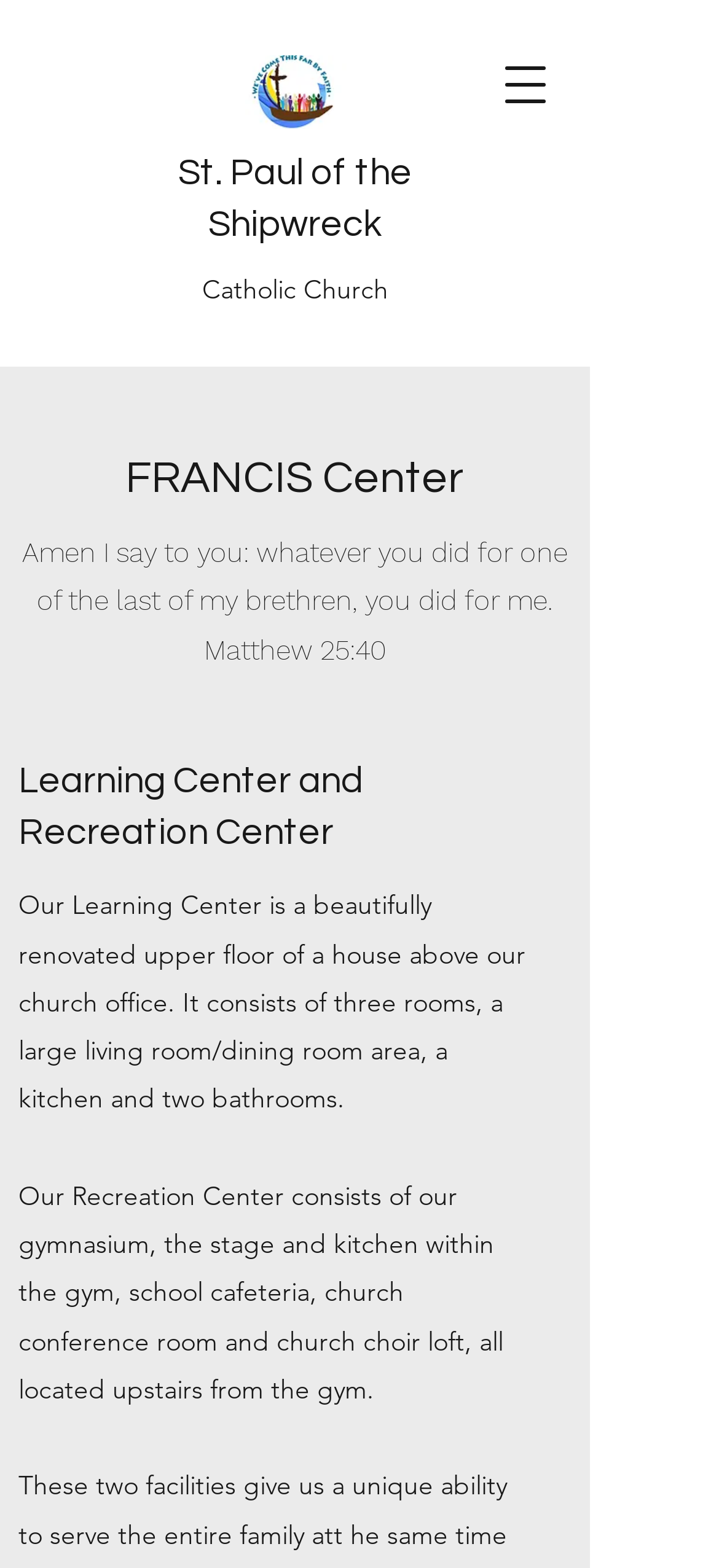What is the purpose of the Learning Center?
Please give a detailed and thorough answer to the question, covering all relevant points.

I looked at the description of the Learning Center which is located at [0.026, 0.567, 0.731, 0.711] and it only provides a physical description of the center, but it does not specify its purpose.